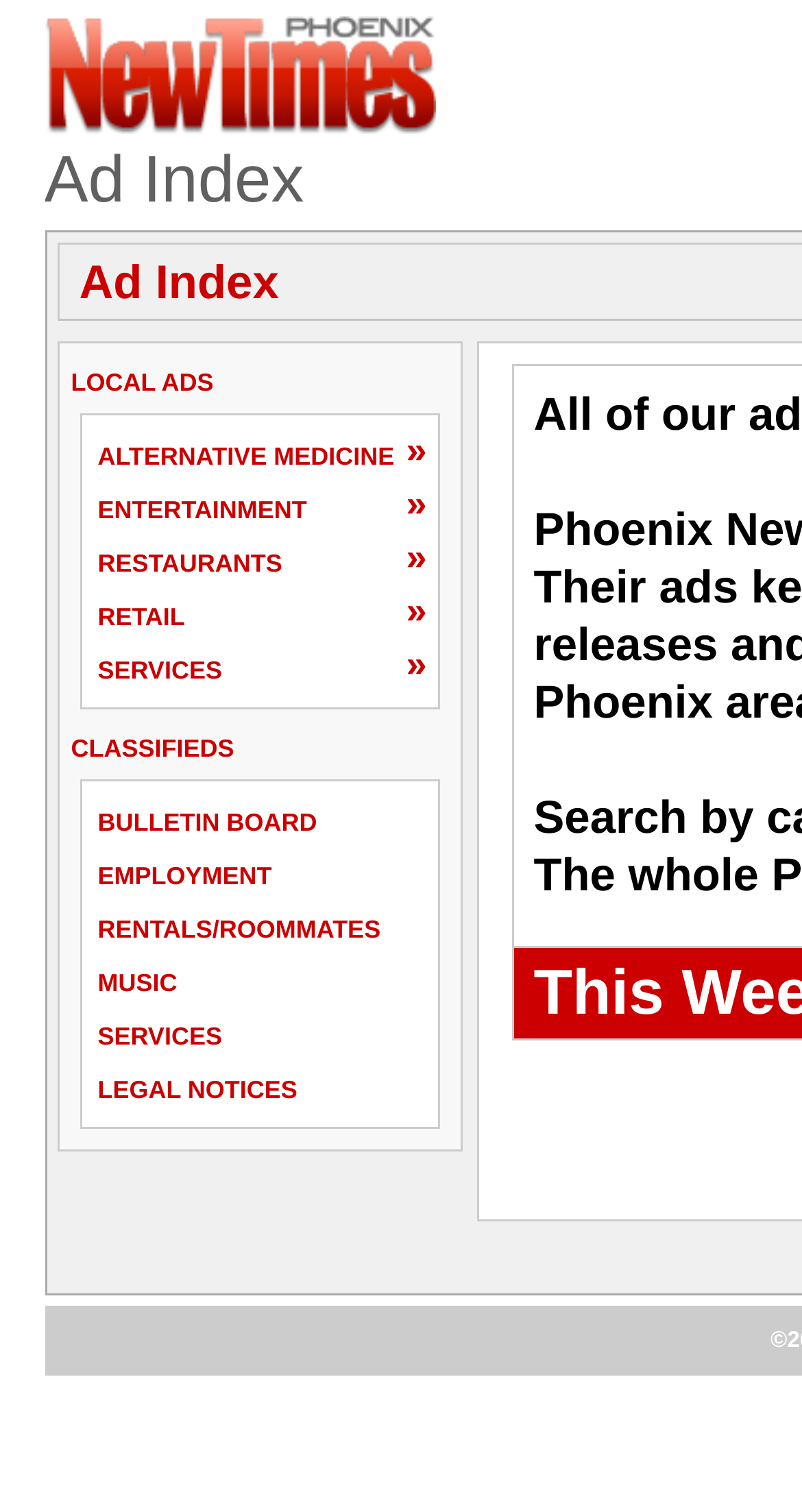Locate the bounding box coordinates of the segment that needs to be clicked to meet this instruction: "Browse CLASSIFIEDS".

[0.088, 0.485, 0.547, 0.509]